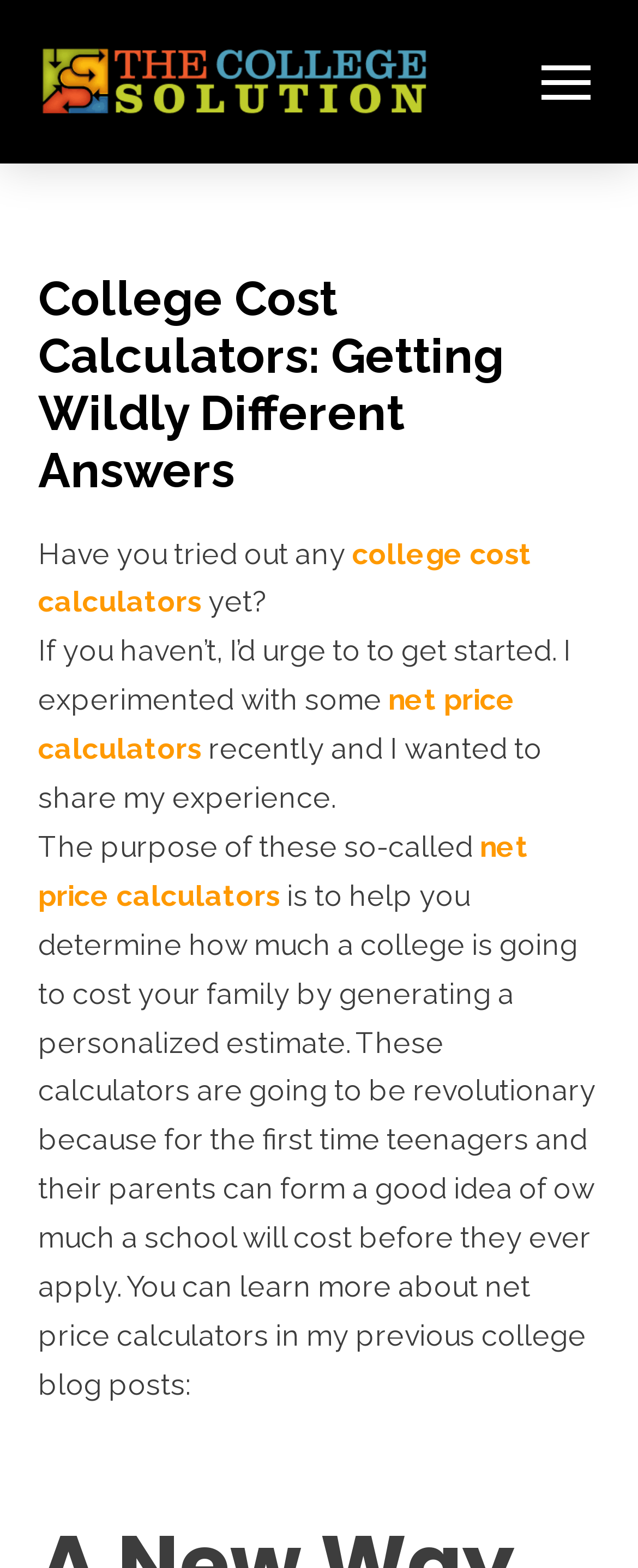From the screenshot, find the bounding box of the UI element matching this description: "aria-label="Toggle Off Canvas Content"". Supply the bounding box coordinates in the form [left, top, right, bottom], each a float between 0 and 1.

[0.826, 0.027, 0.949, 0.077]